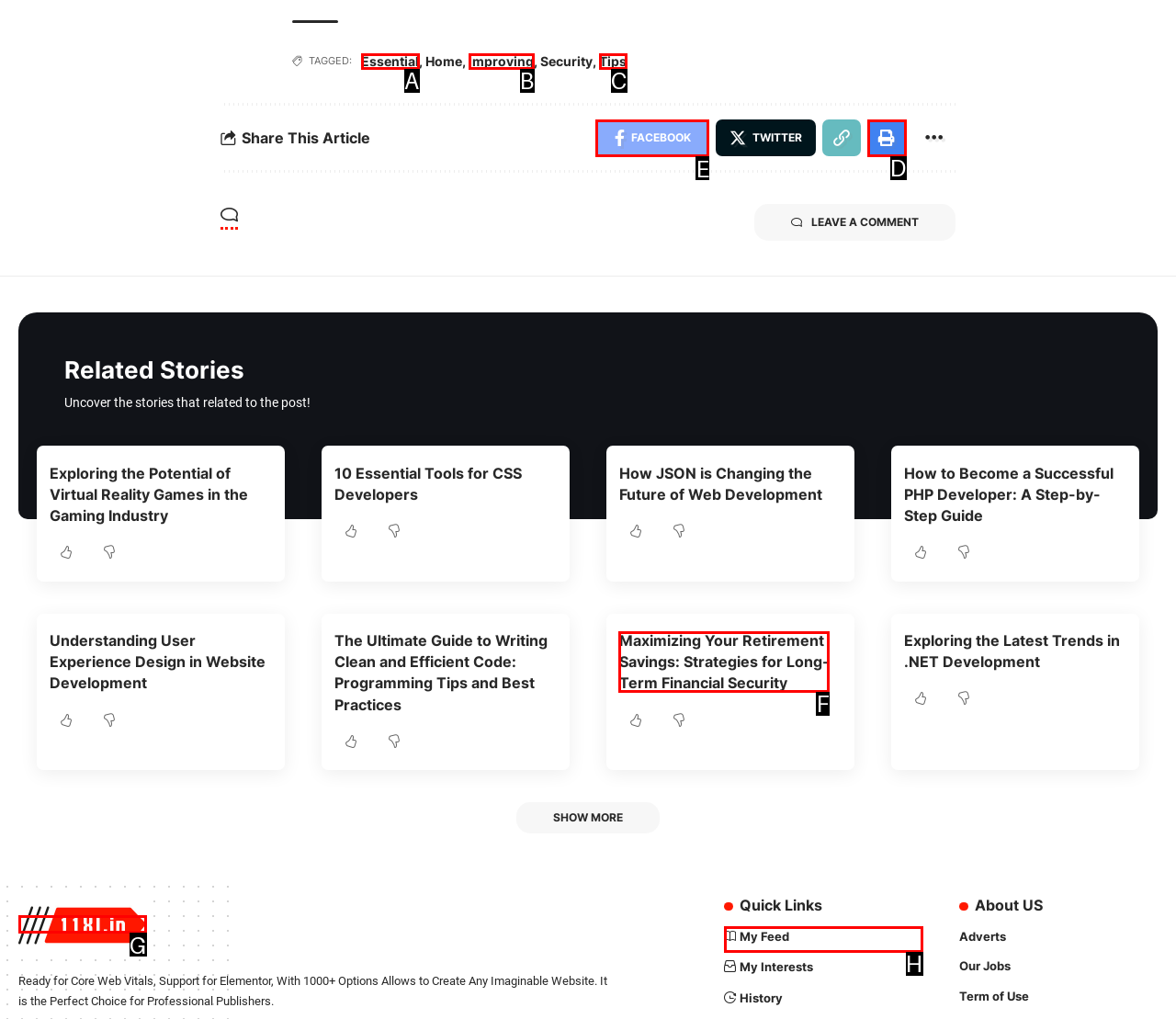Decide which HTML element to click to complete the task: Share on Facebook Provide the letter of the appropriate option.

E